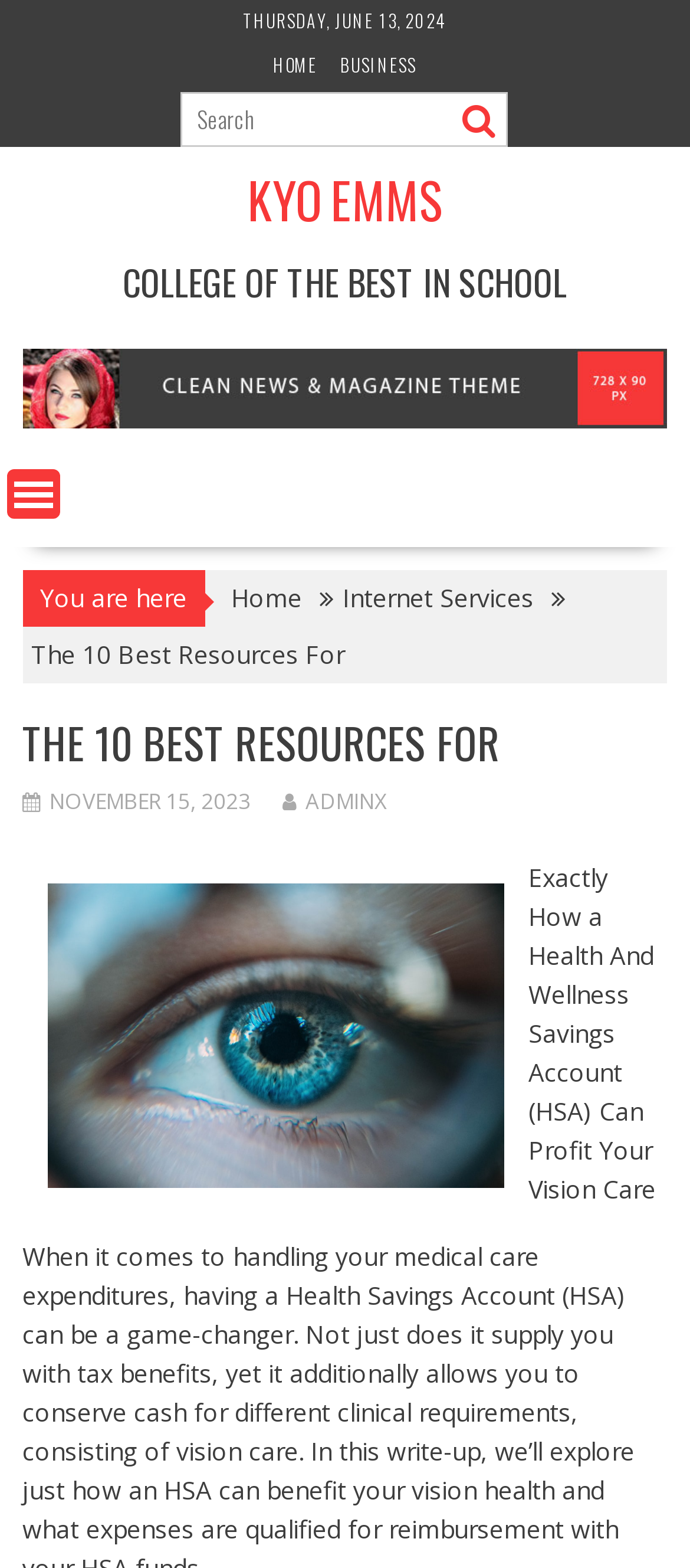Please find and report the bounding box coordinates of the element to click in order to perform the following action: "open menu". The coordinates should be expressed as four float numbers between 0 and 1, in the format [left, top, right, bottom].

[0.01, 0.299, 0.087, 0.331]